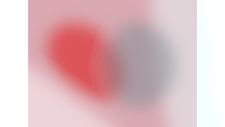Describe all the important aspects and features visible in the image.

This image appears to represent themes related to the article titled "Did You Know: What is the Review of Safe Life Defense? 2021." The visual features a stylized heart design juxtaposed with a shadowy element, suggesting a blend of emotions or concepts such as love and security. The colors used are soft and subtle, contributing to a warm yet introspective atmosphere. This artistic interpretation aligns with the article’s exploration of personal safety, defense, and relationships, inviting readers to consider the deeper implications of emotional well-being in conjunction with safety measures.